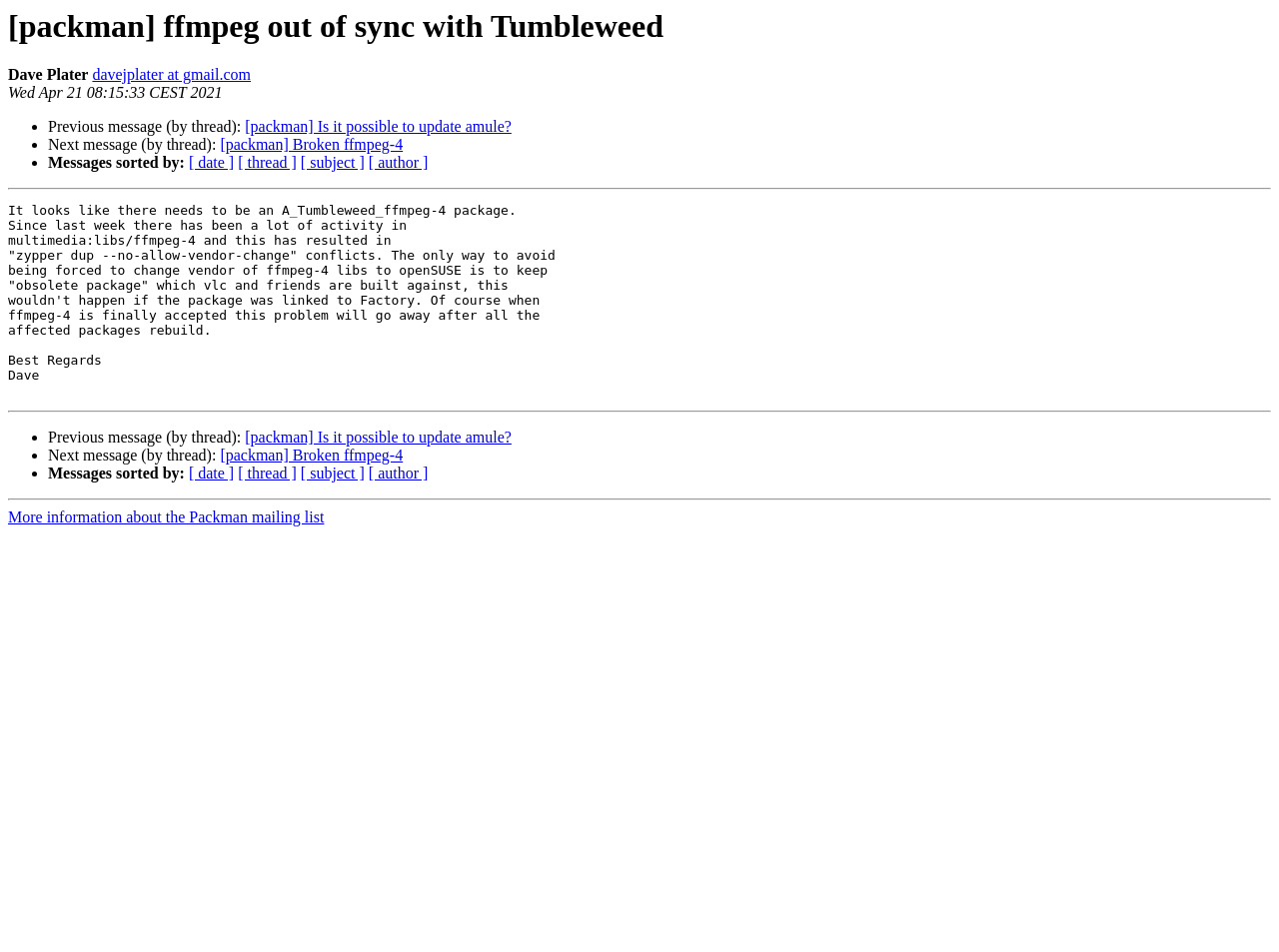Based on the element description, predict the bounding box coordinates (top-left x, top-left y, bottom-right x, bottom-right y) for the UI element in the screenshot: [ author ]

[0.288, 0.488, 0.335, 0.506]